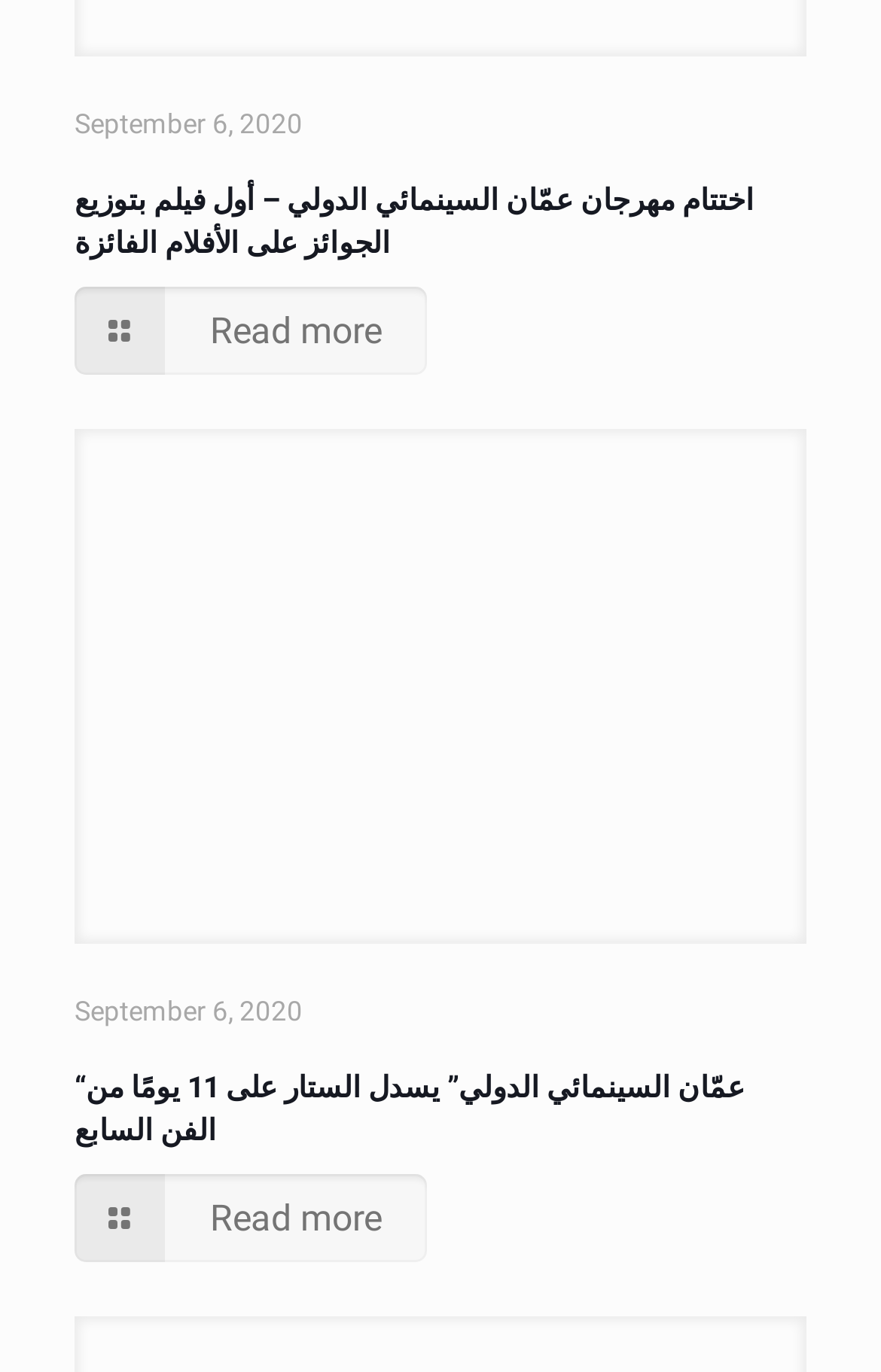How many 'Read more' links are on this page?
Please provide a single word or phrase as your answer based on the image.

2